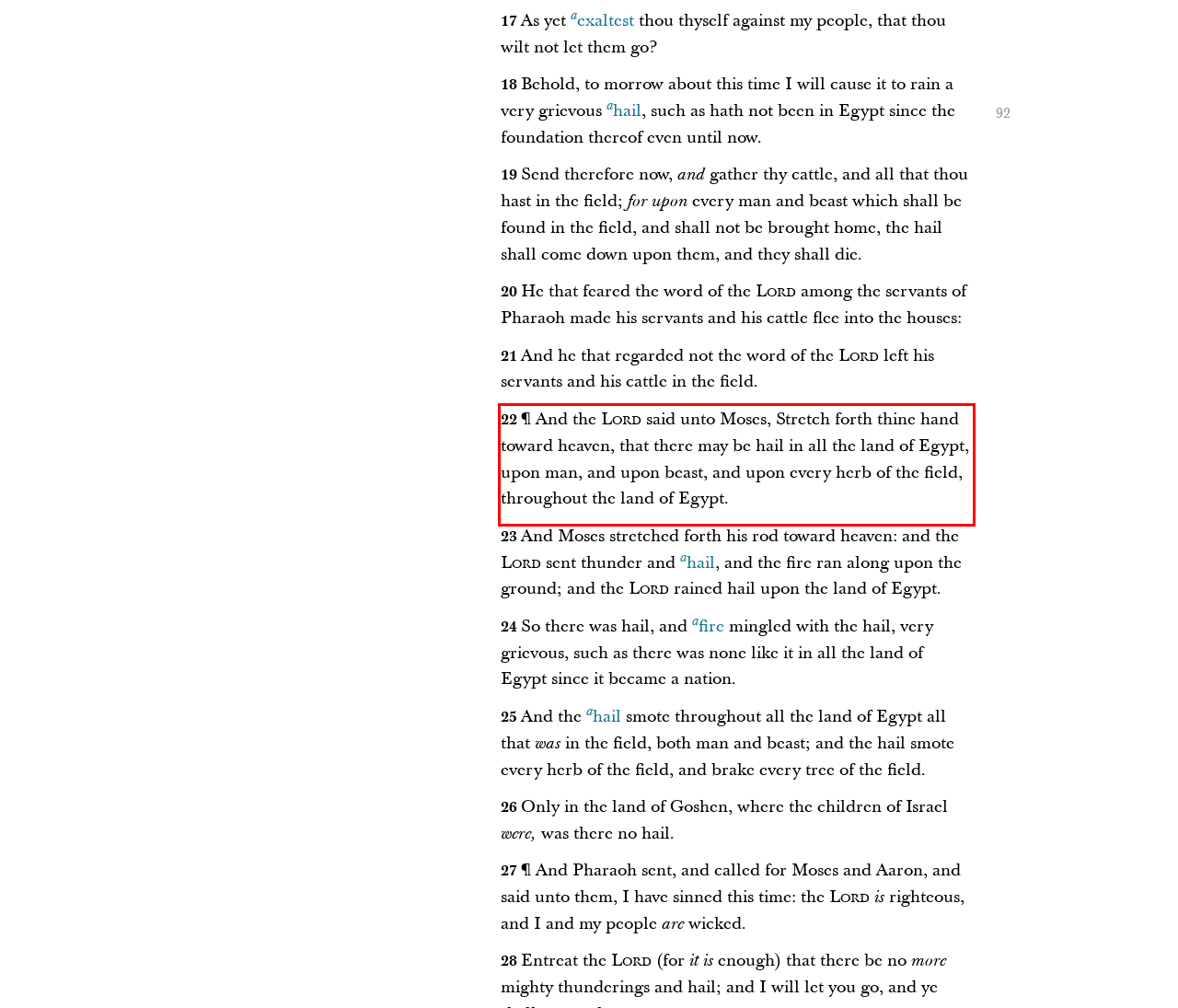Your task is to recognize and extract the text content from the UI element enclosed in the red bounding box on the webpage screenshot.

22 ¶ And the Lord said unto Moses, Stretch forth thine hand toward heaven, that there may be hail in all the land of Egypt, upon man, and upon beast, and upon every herb of the field, throughout the land of Egypt.